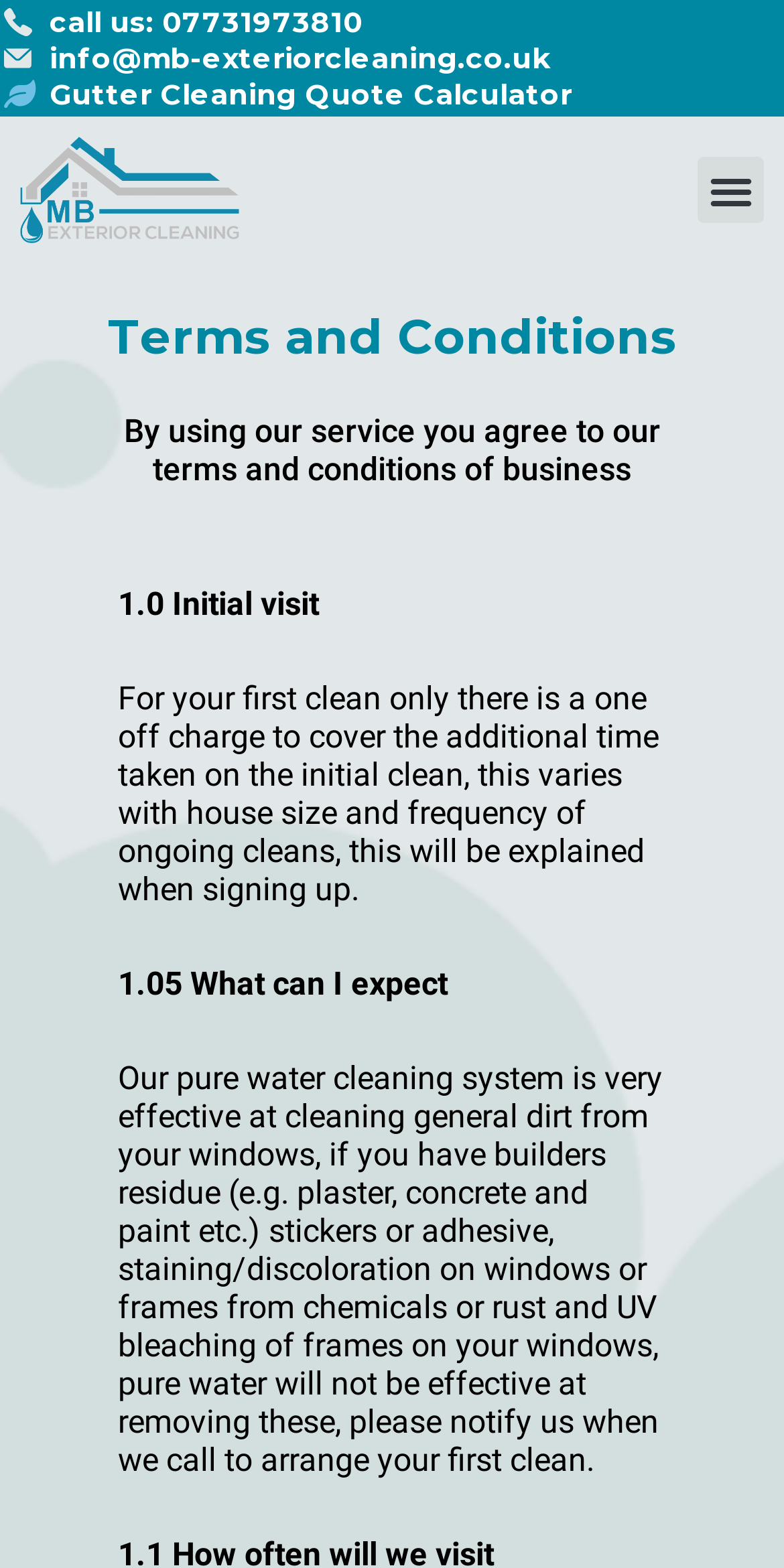Please provide the bounding box coordinates in the format (top-left x, top-left y, bottom-right x, bottom-right y). Remember, all values are floating point numbers between 0 and 1. What is the bounding box coordinate of the region described as: info@mb-exteriorcleaning.co.uk

[0.005, 0.026, 0.701, 0.049]